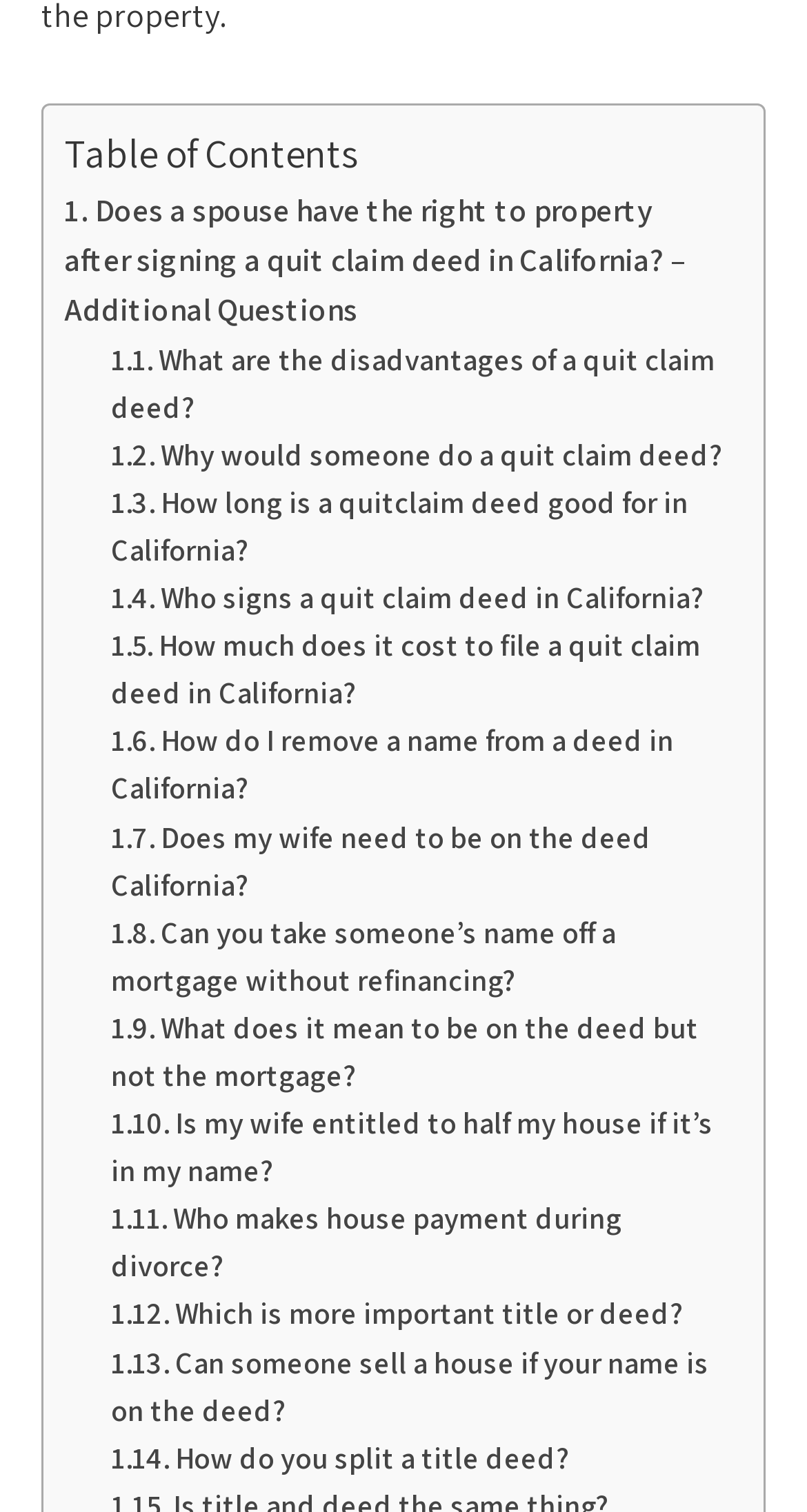What is the last question on this webpage?
Based on the screenshot, provide your answer in one word or phrase.

How do you split a title deed?